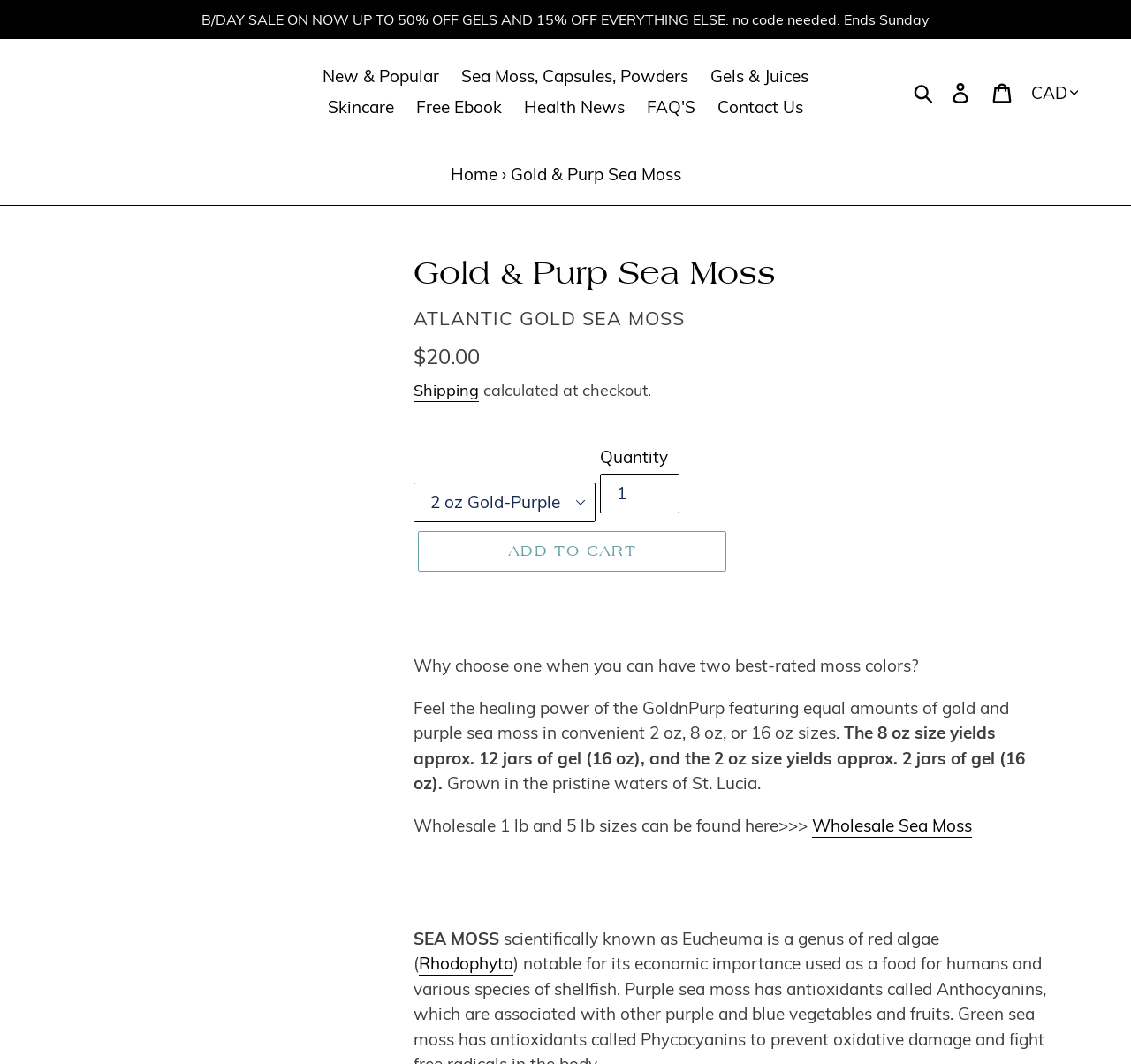Provide the bounding box coordinates of the HTML element described as: "Coaching and Mentoring". The bounding box coordinates should be four float numbers between 0 and 1, i.e., [left, top, right, bottom].

None